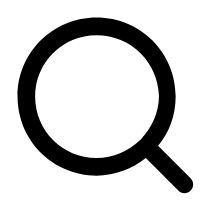Using the image as a reference, answer the following question in as much detail as possible:
What does the handle of the magnifying glass represent?

According to the caption, the handle of the magnifying glass extends outward, suggesting that it represents accessibility and ease of use in navigating through content.